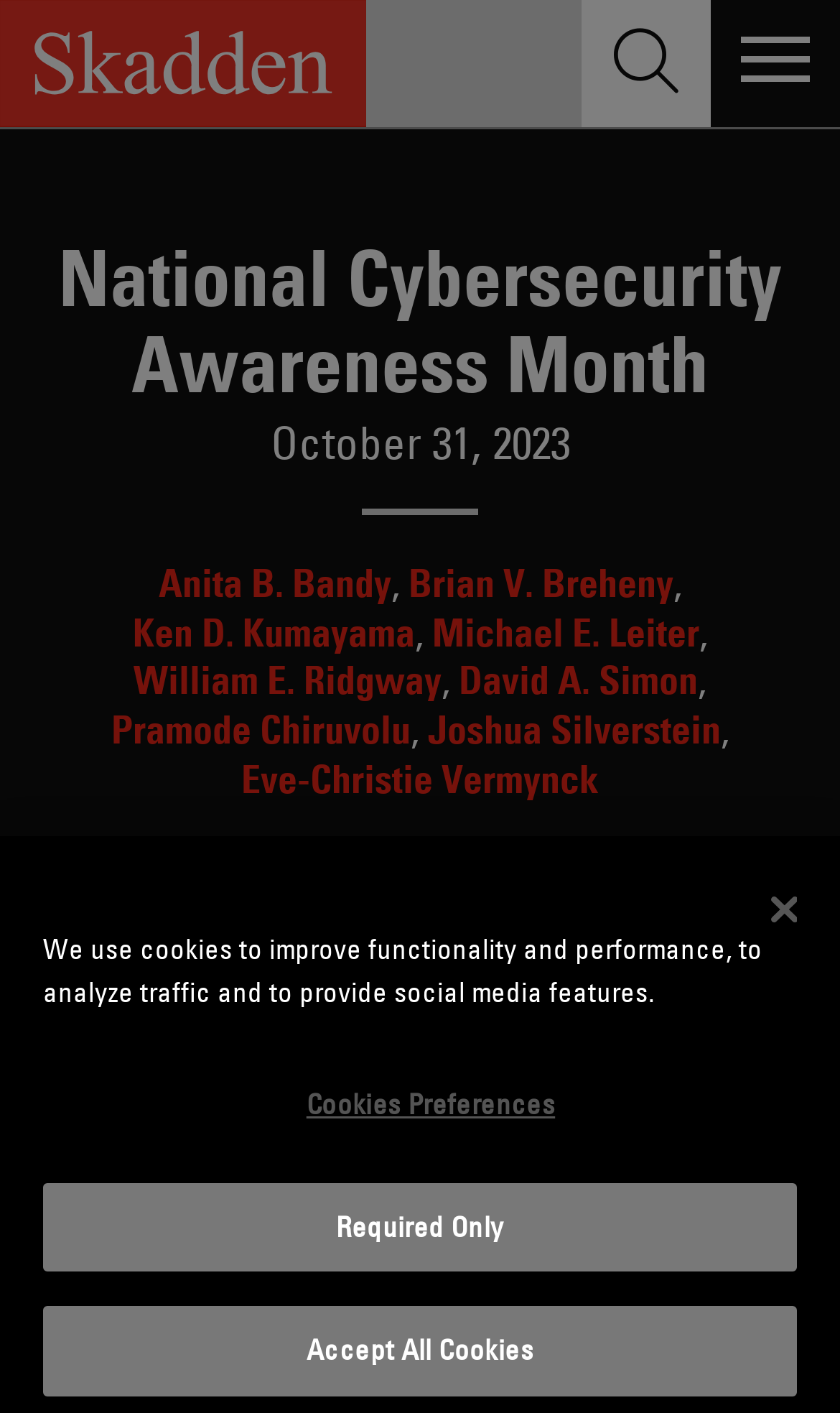What is the purpose of the button 'Share on Social Media'?
Refer to the image and answer the question using a single word or phrase.

To share on social media